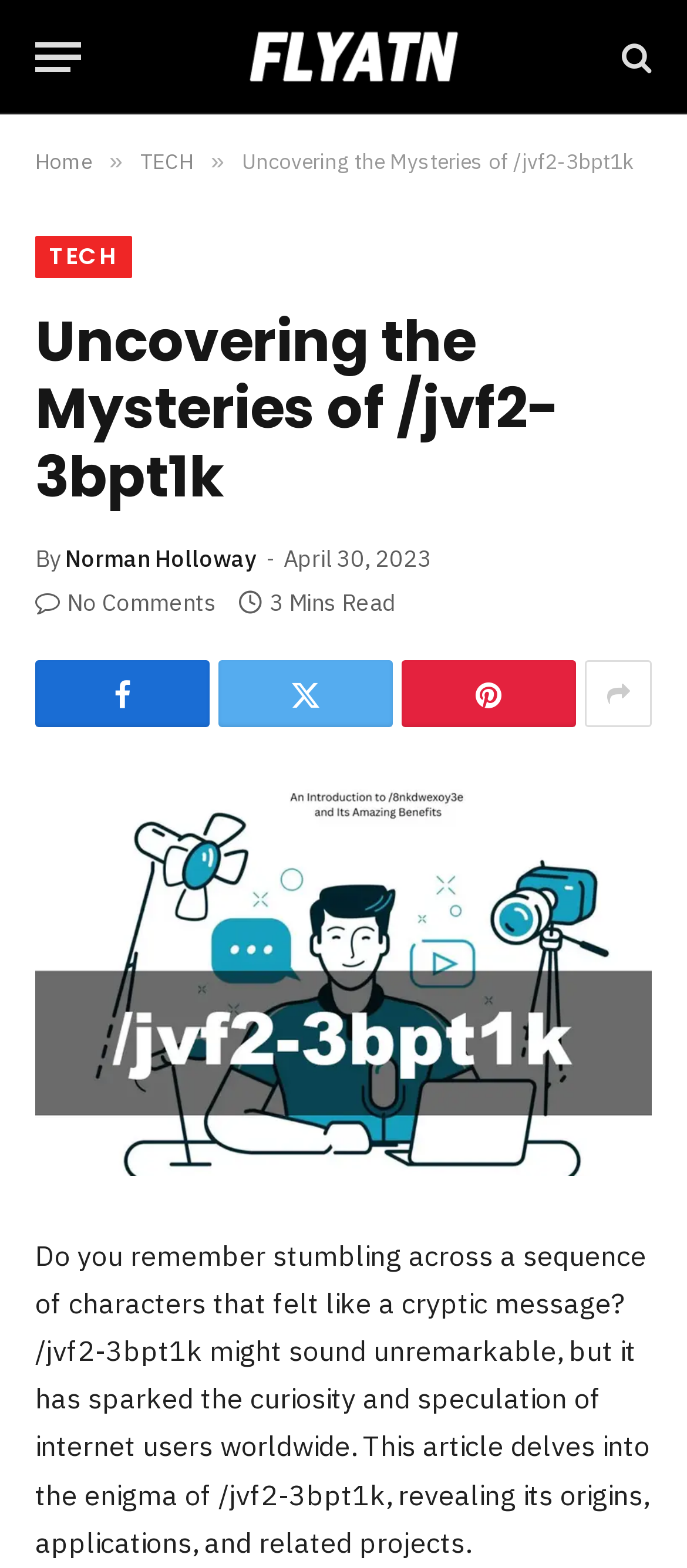Based on the element description, predict the bounding box coordinates (top-left x, top-left y, bottom-right x, bottom-right y) for the UI element in the screenshot: aviation safety

None